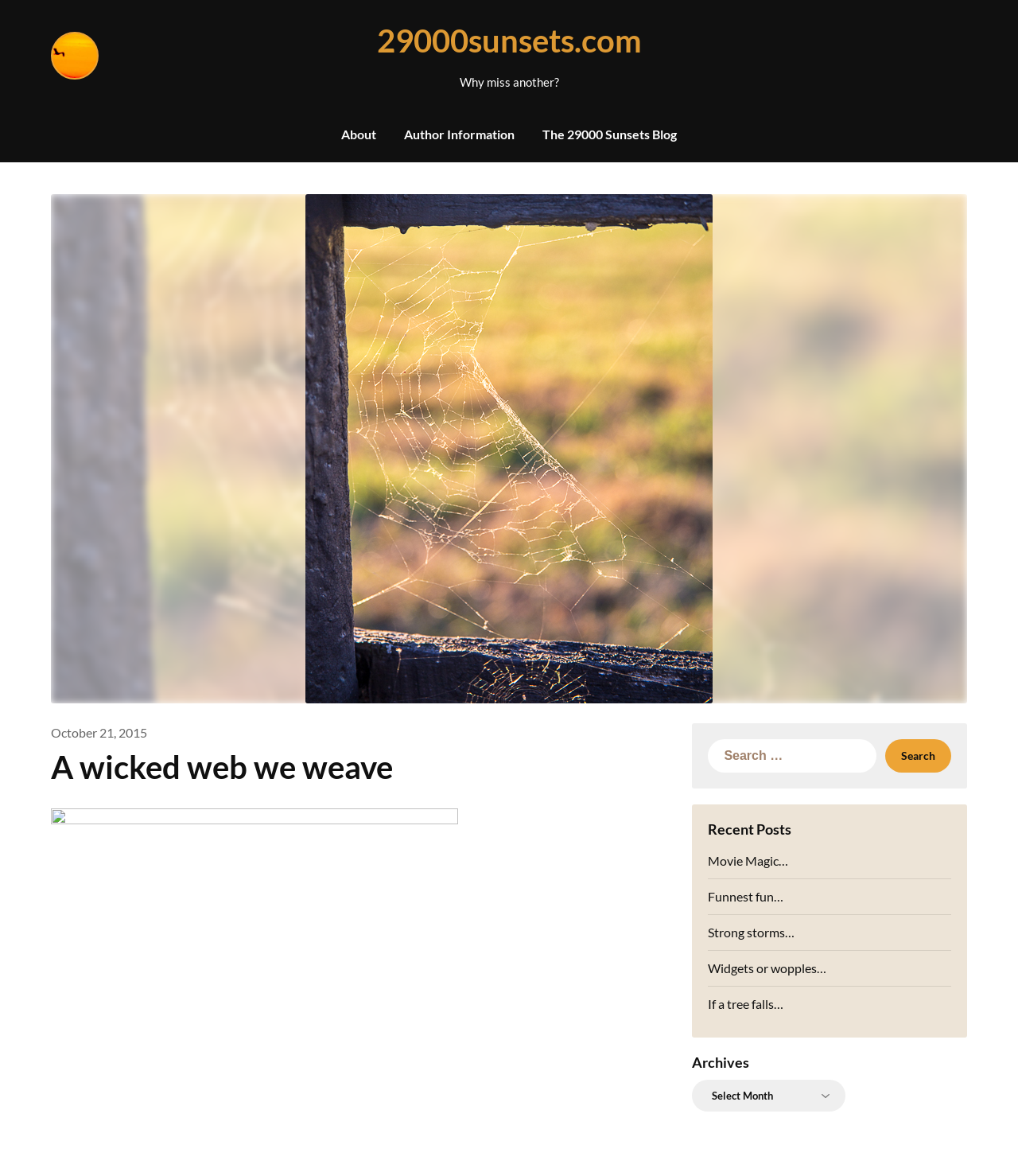Please specify the bounding box coordinates of the clickable region to carry out the following instruction: "Read about the author". The coordinates should be four float numbers between 0 and 1, in the format [left, top, right, bottom].

[0.384, 0.091, 0.518, 0.138]